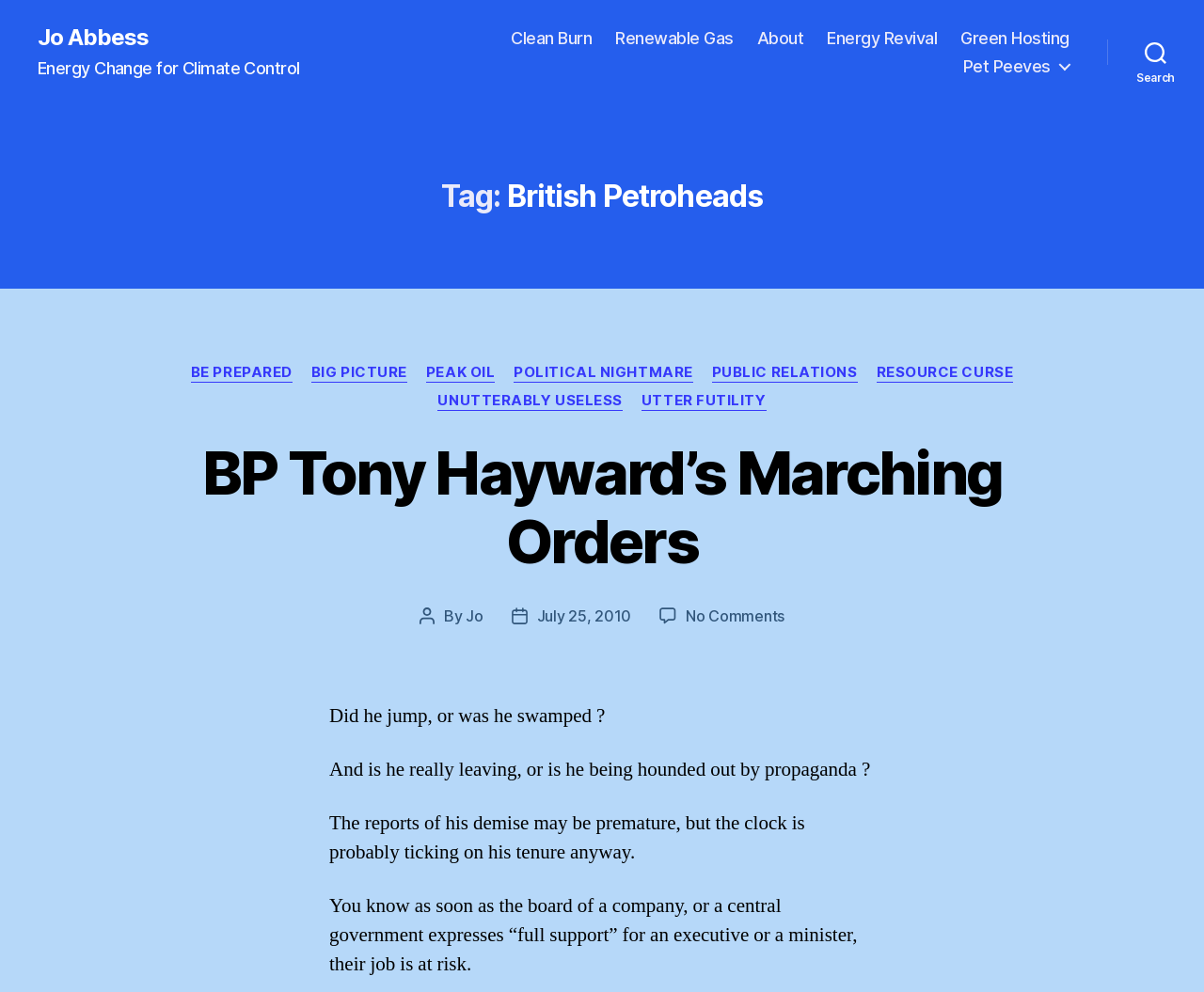Extract the primary header of the webpage and generate its text.

Tag: British Petroheads